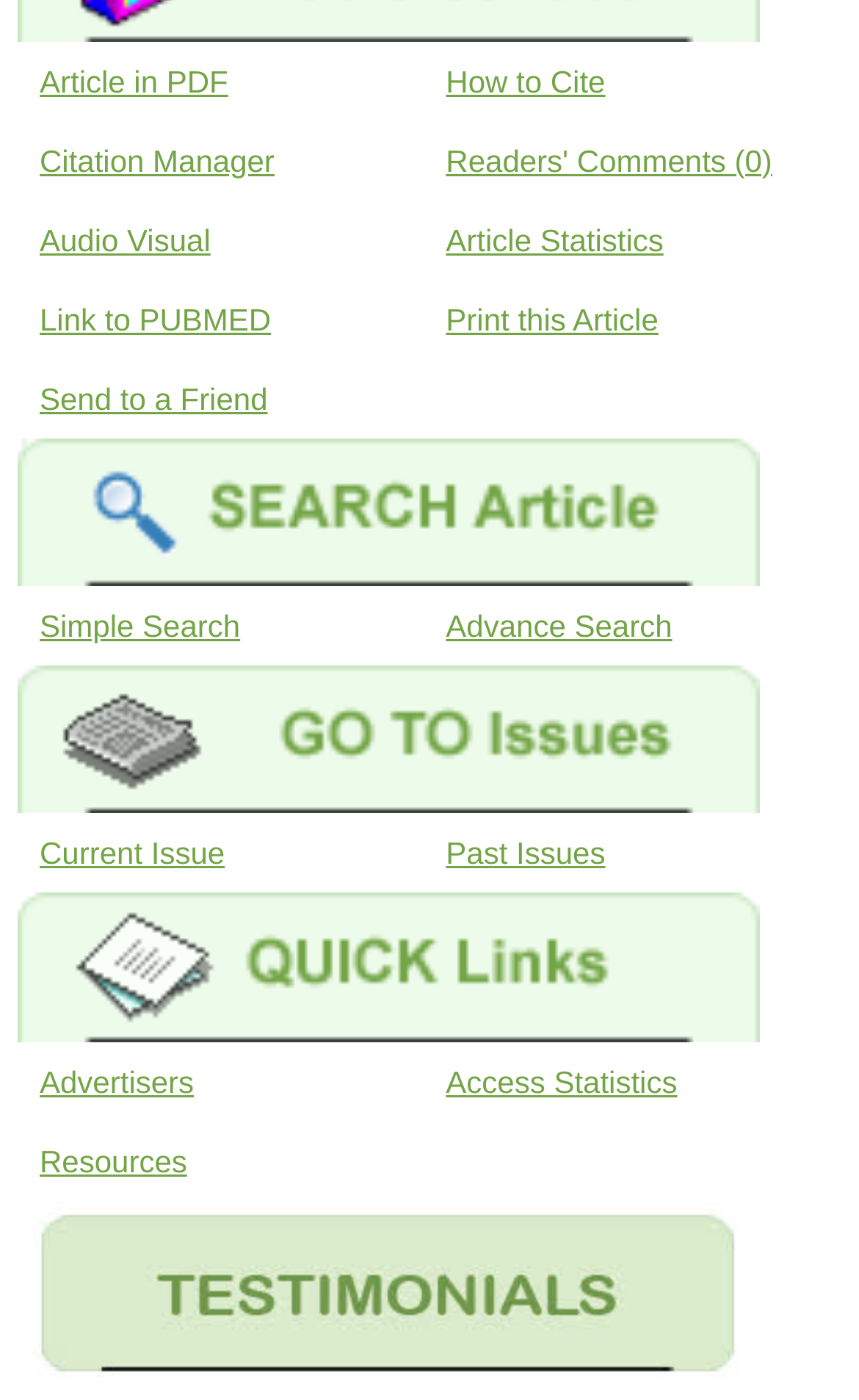Using the provided element description, identify the bounding box coordinates as (top-left x, top-left y, bottom-right x, bottom-right y). Ensure all values are between 0 and 1. Description: Access Statistics

[0.493, 0.744, 0.955, 0.801]